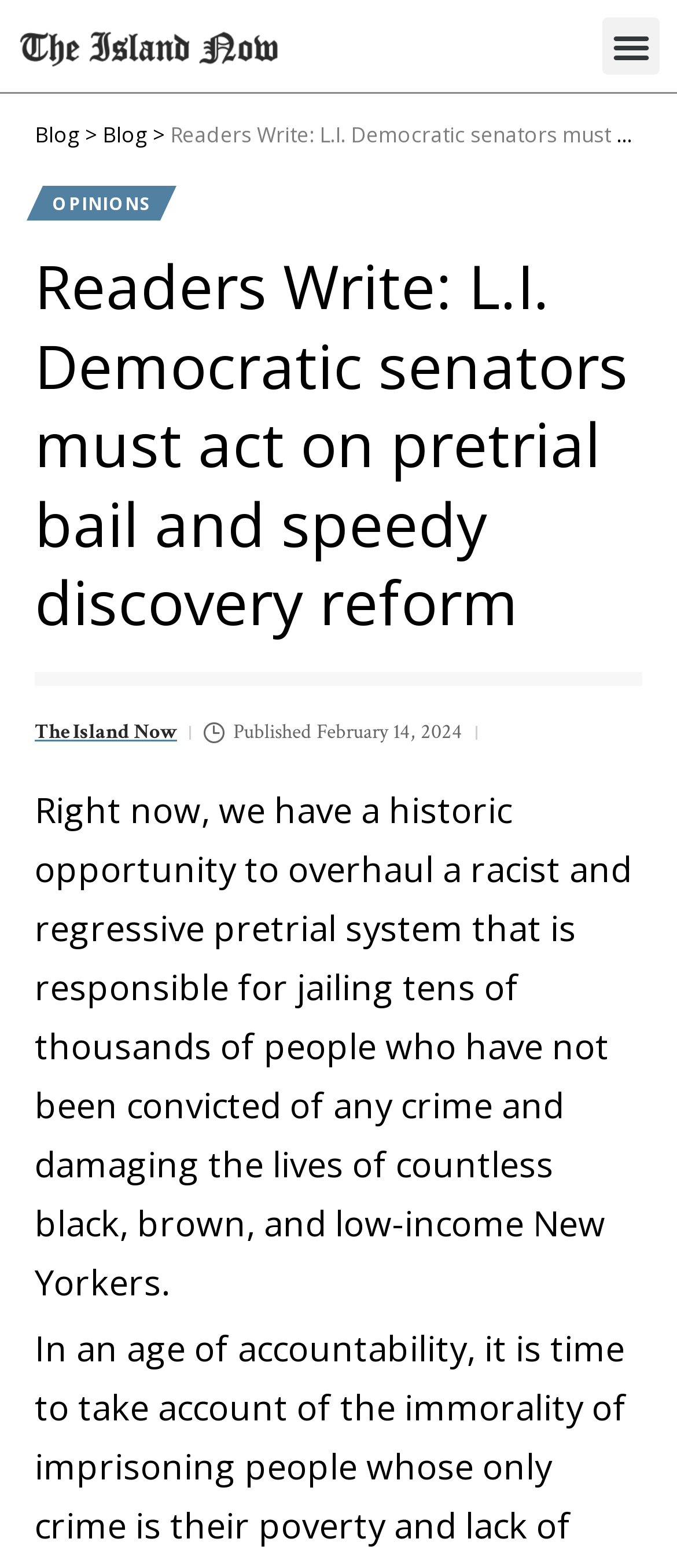Please provide a comprehensive response to the question based on the details in the image: When was the article published?

The publication date is mentioned in the time element, which is located below the header and above the main content of the article.